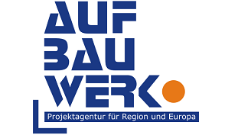What is the color of the bold letters?
Please provide a detailed answer to the question.

The logo of Aufbauwerk Region Leipzig GmbH prominently displays the name 'AUFBAUWERK' in bold blue letters, which is a distinctive feature of the design.